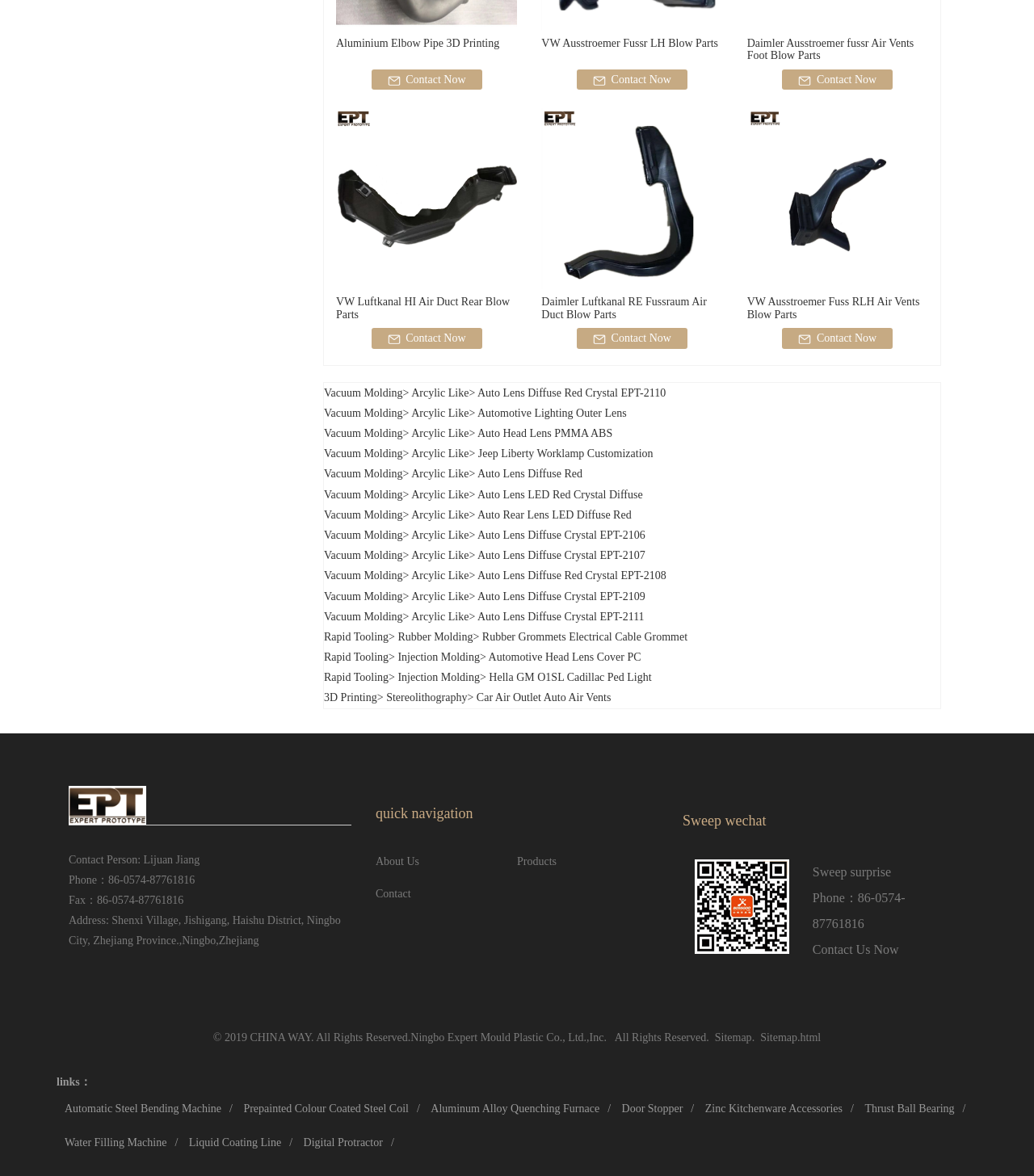Could you find the bounding box coordinates of the clickable area to complete this instruction: "Click the HOME link"?

None